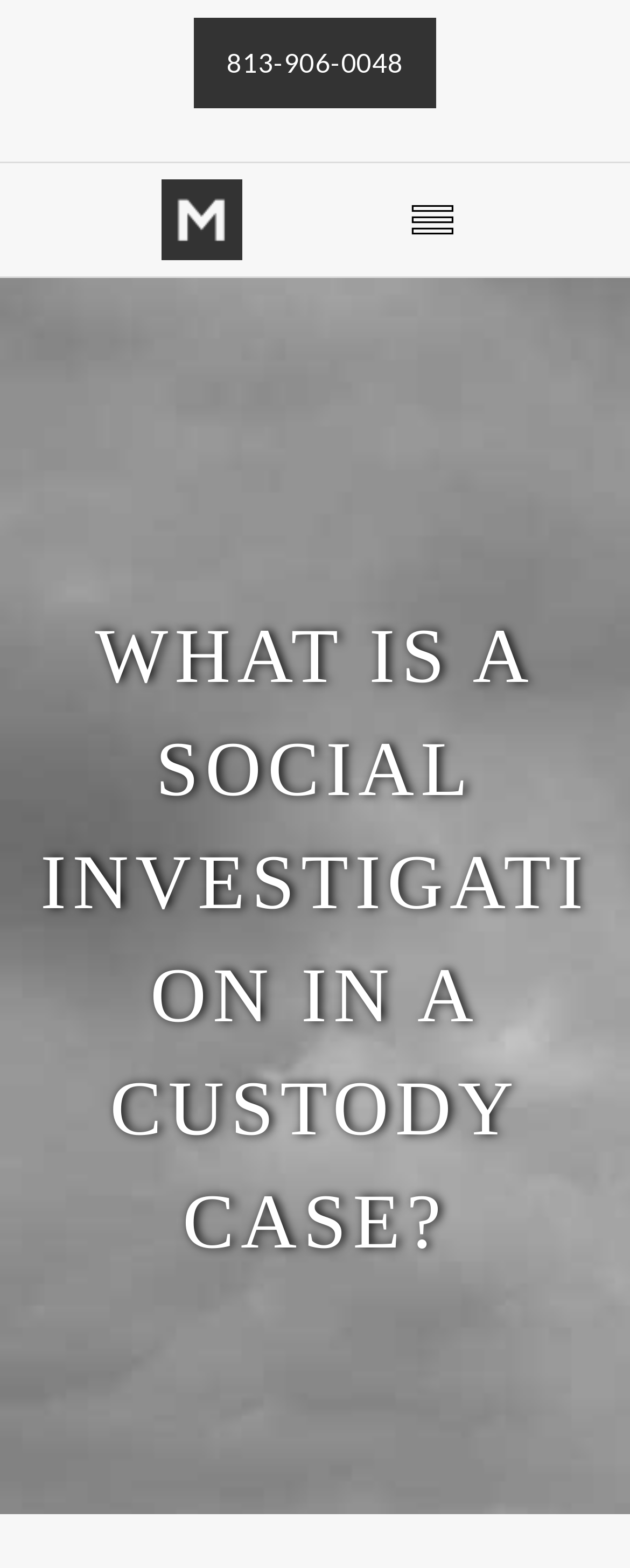Find the UI element described as: "813-906-0048" and predict its bounding box coordinates. Ensure the coordinates are four float numbers between 0 and 1, [left, top, right, bottom].

[0.36, 0.03, 0.64, 0.049]